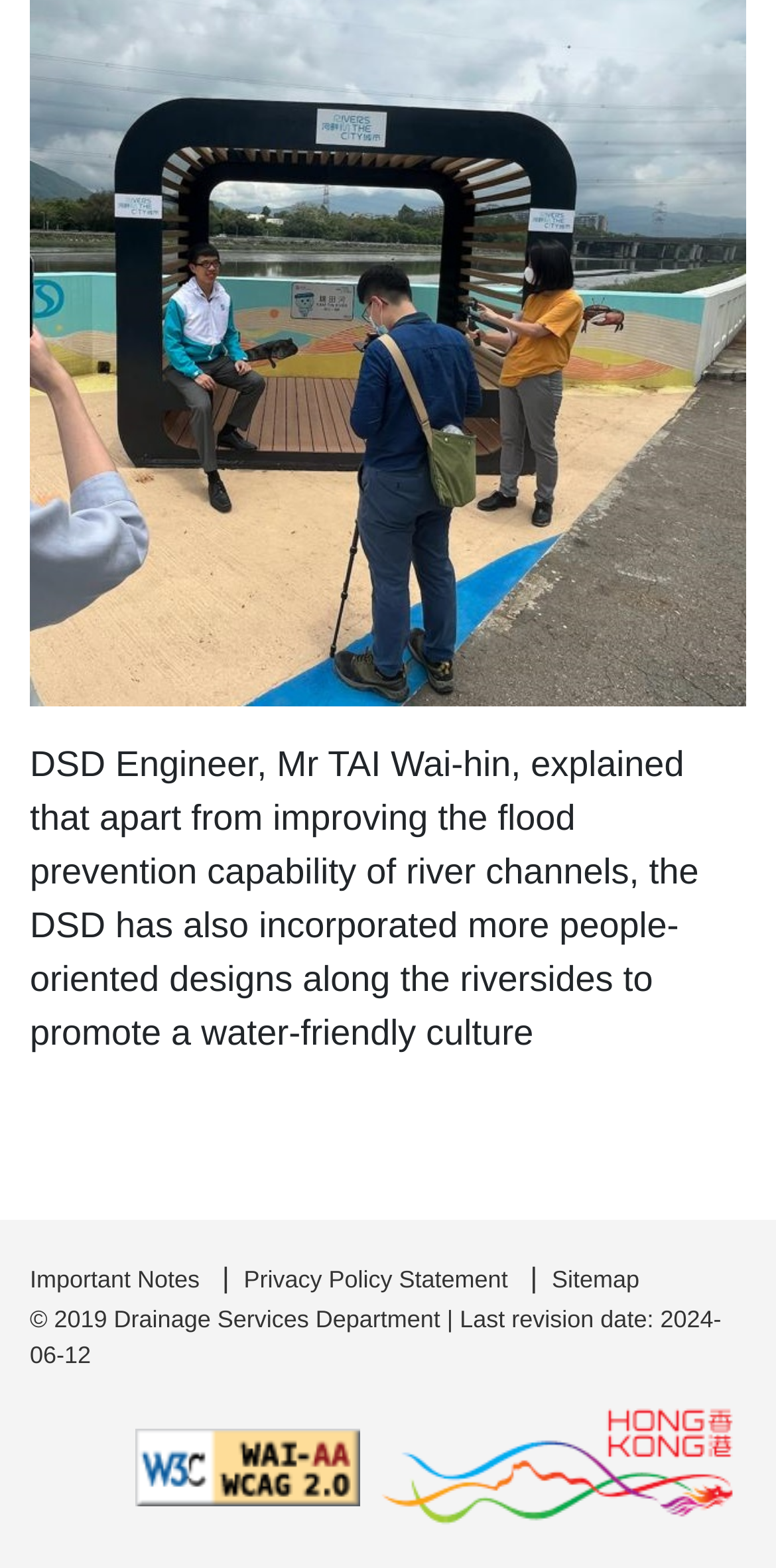Use the information in the screenshot to answer the question comprehensively: How many icons are at the bottom right of the webpage?

I counted the number of icons at the bottom right of the webpage and found two icons: 'WCAG2AA Conformance Icon' and 'Brand HK Icon'.